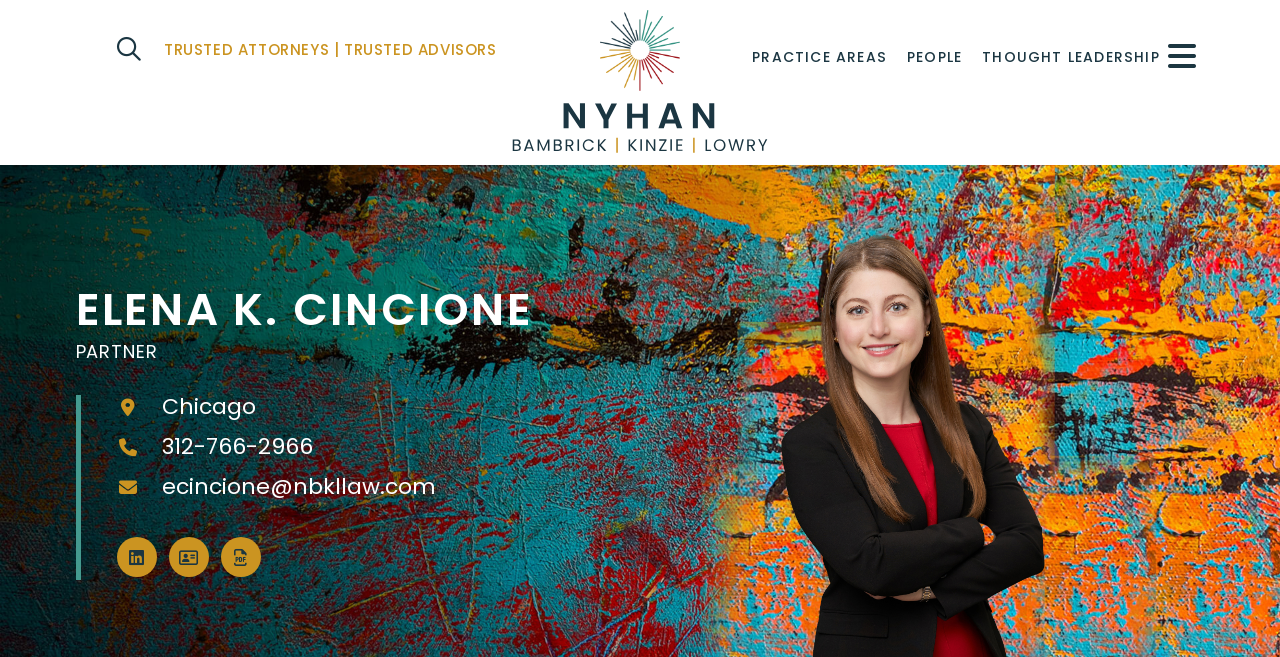Find the bounding box coordinates for the element described here: "Home".

None